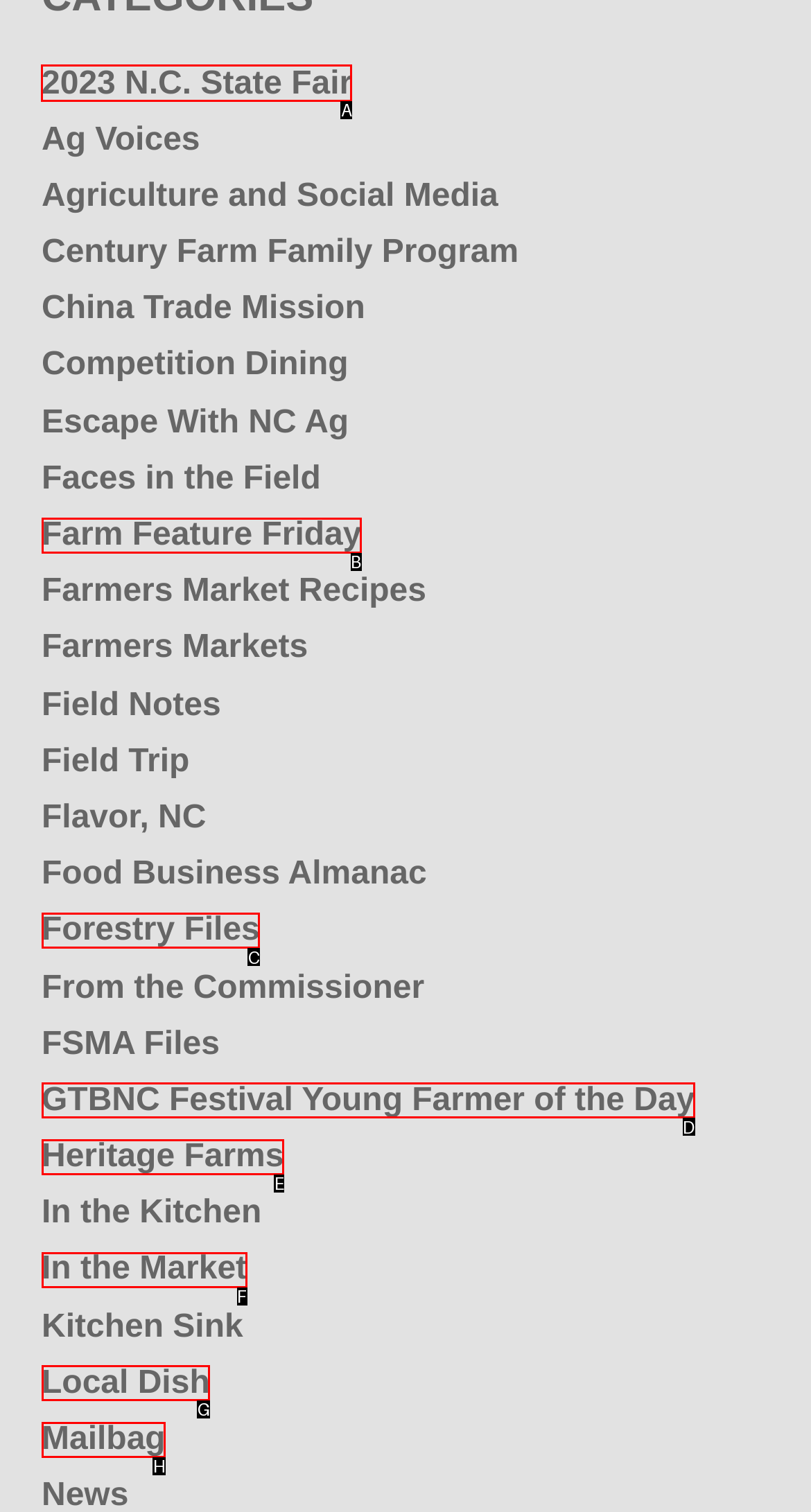Choose the letter of the element that should be clicked to complete the task: visit 2023 N.C. State Fair
Answer with the letter from the possible choices.

A